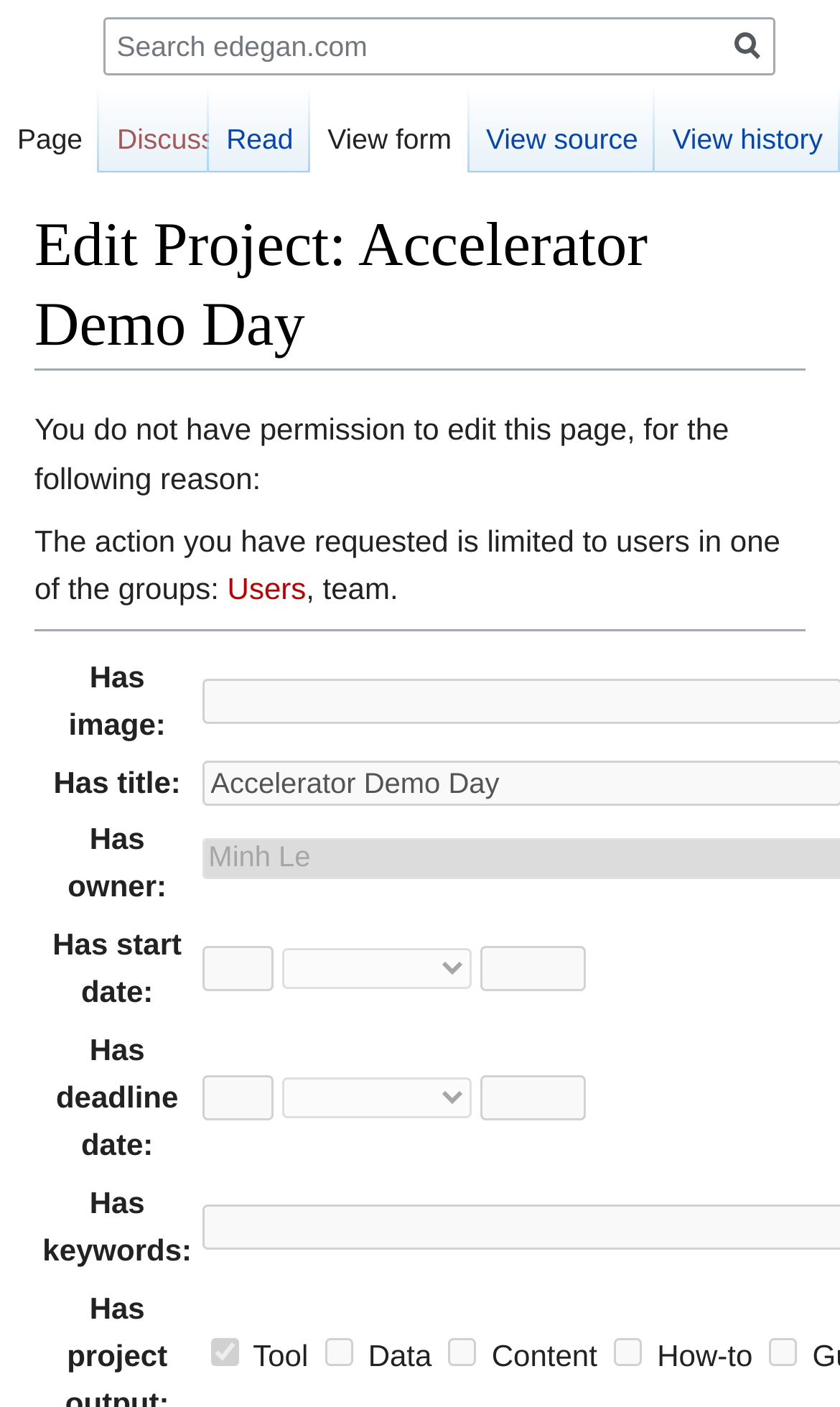Provide a short answer to the following question with just one word or phrase: What is the reason for not having permission to edit this page?

Limited to users in one of the groups